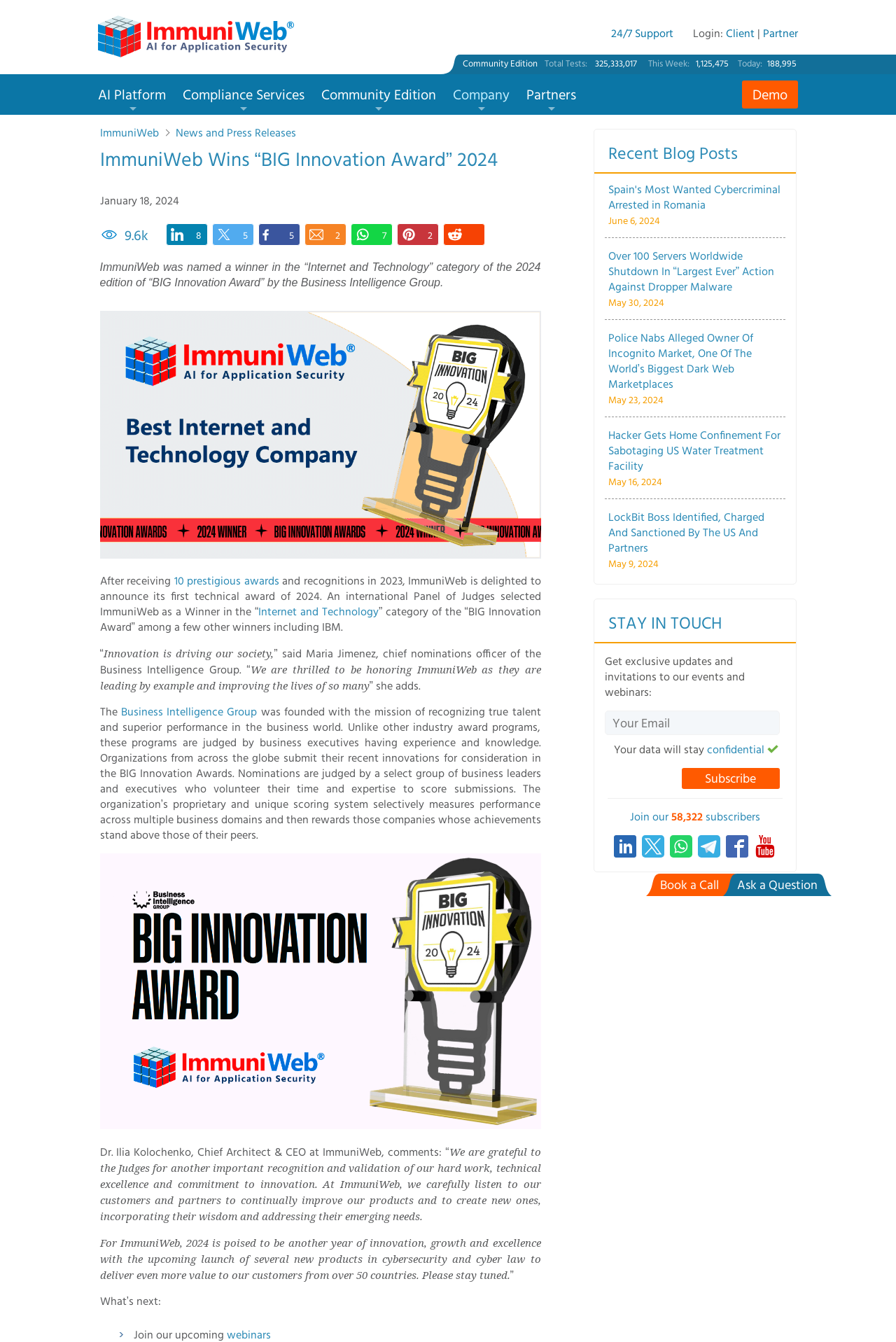Find the bounding box of the element with the following description: "parent_node: * name="ask_question_lname" placeholder="Full Name"". The coordinates must be four float numbers between 0 and 1, formatted as [left, top, right, bottom].

[0.68, 0.825, 0.93, 0.846]